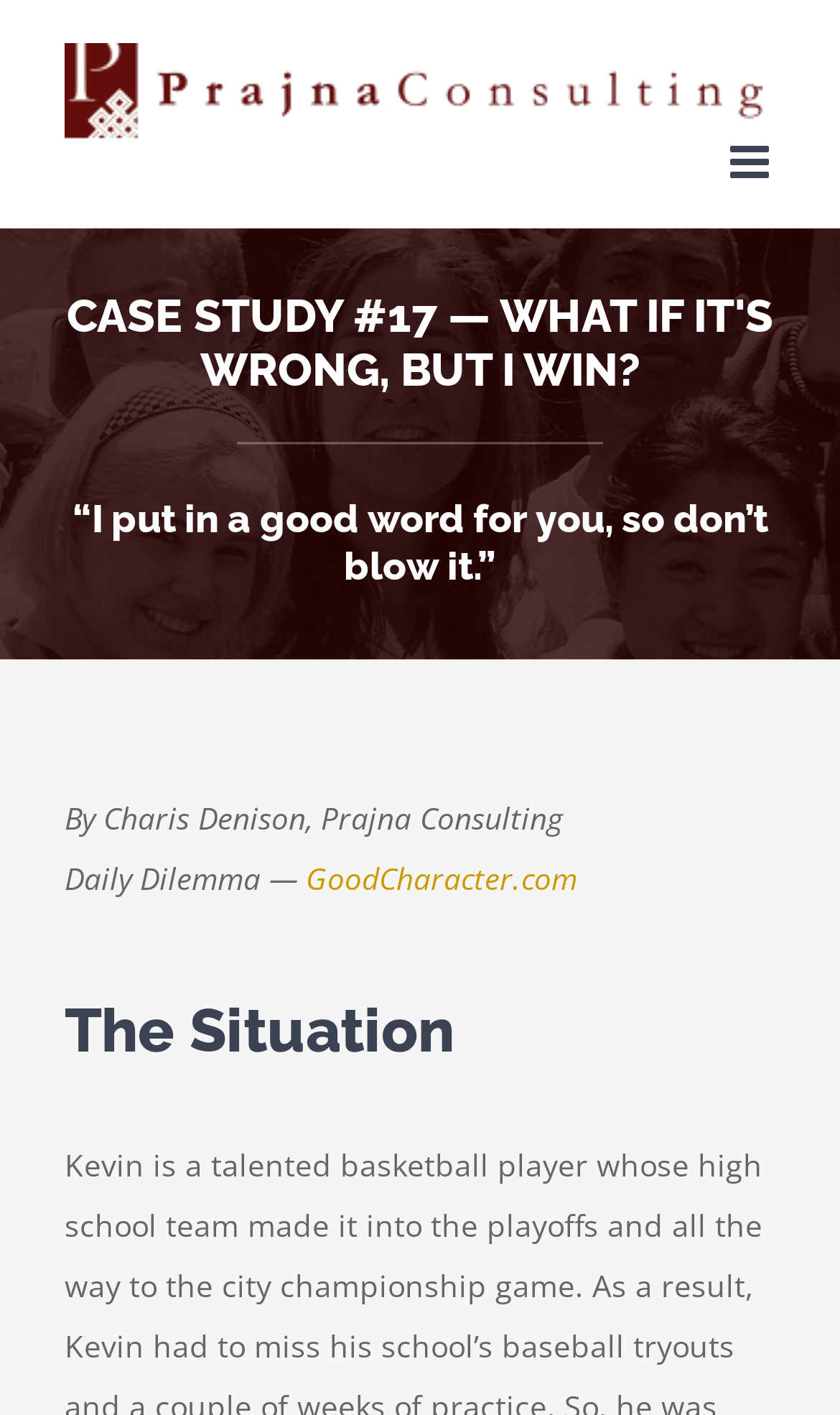Construct a thorough caption encompassing all aspects of the webpage.

The webpage appears to be a case study page, specifically Case Study #17, titled "What If It's Wrong, but I Win?" by Prajna Consulting. At the top left of the page, there is a Prajna Consulting logo, which is also a link. To the right of the logo, there is a toggle button to open the mobile menu.

Below the logo, there are three headings. The first heading displays the title of the case study, "CASE STUDY #17 — WHAT IF IT'S WRONG, BUT I WIN?". The second heading quotes "“I put in a good word for you, so don’t blow it.”". The third heading is titled "The Situation".

Under the second heading, there is a paragraph of text that provides context about the case study. The text is written by Charis Denison, Prajna Consulting, and is related to a "Daily Dilemma" on GoodCharacter.com. The text describes a situation involving a talented basketball player named Kevin, whose high school team made it into the playoffs.

Overall, the webpage is focused on presenting a case study, with a clear title, quote, and situation description.